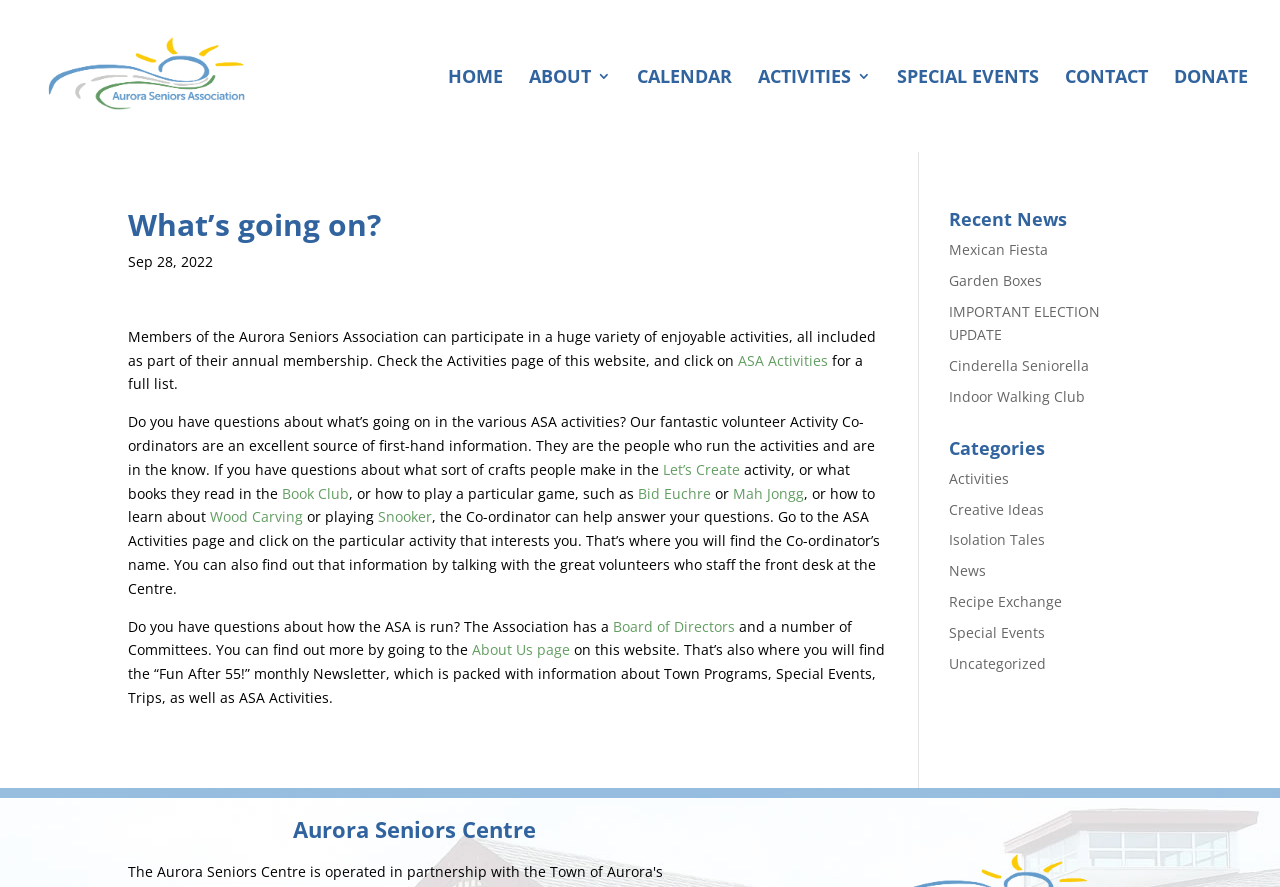What is the name of the newsletter mentioned on the webpage?
Refer to the image and give a detailed answer to the question.

I found the answer by reading the text that mentions the newsletter, which states that it is packed with information about Town Programs, Special Events, Trips, as well as ASA Activities and is available on the About Us page.